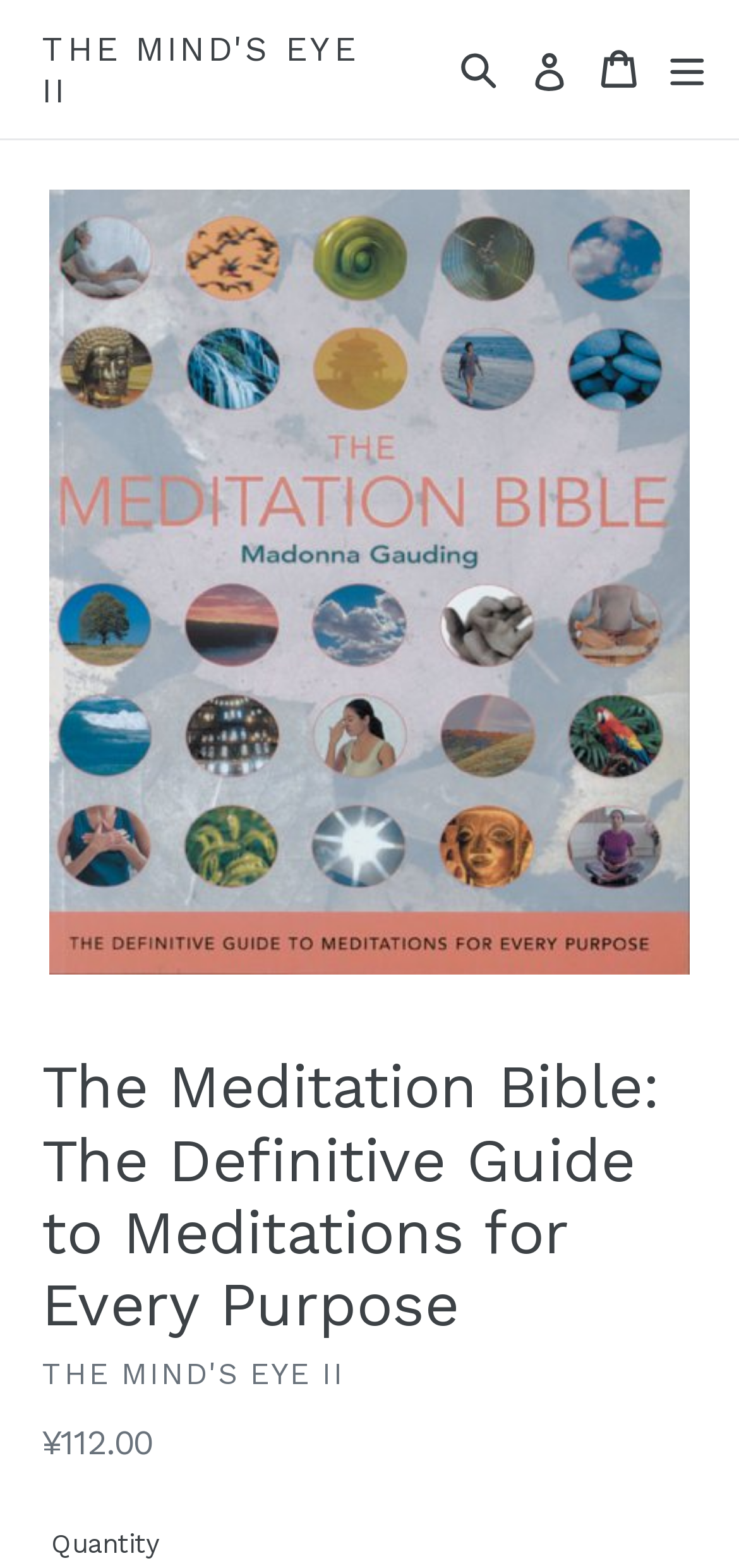Locate the bounding box of the user interface element based on this description: "The Mind's Eye II".

[0.056, 0.018, 0.5, 0.07]